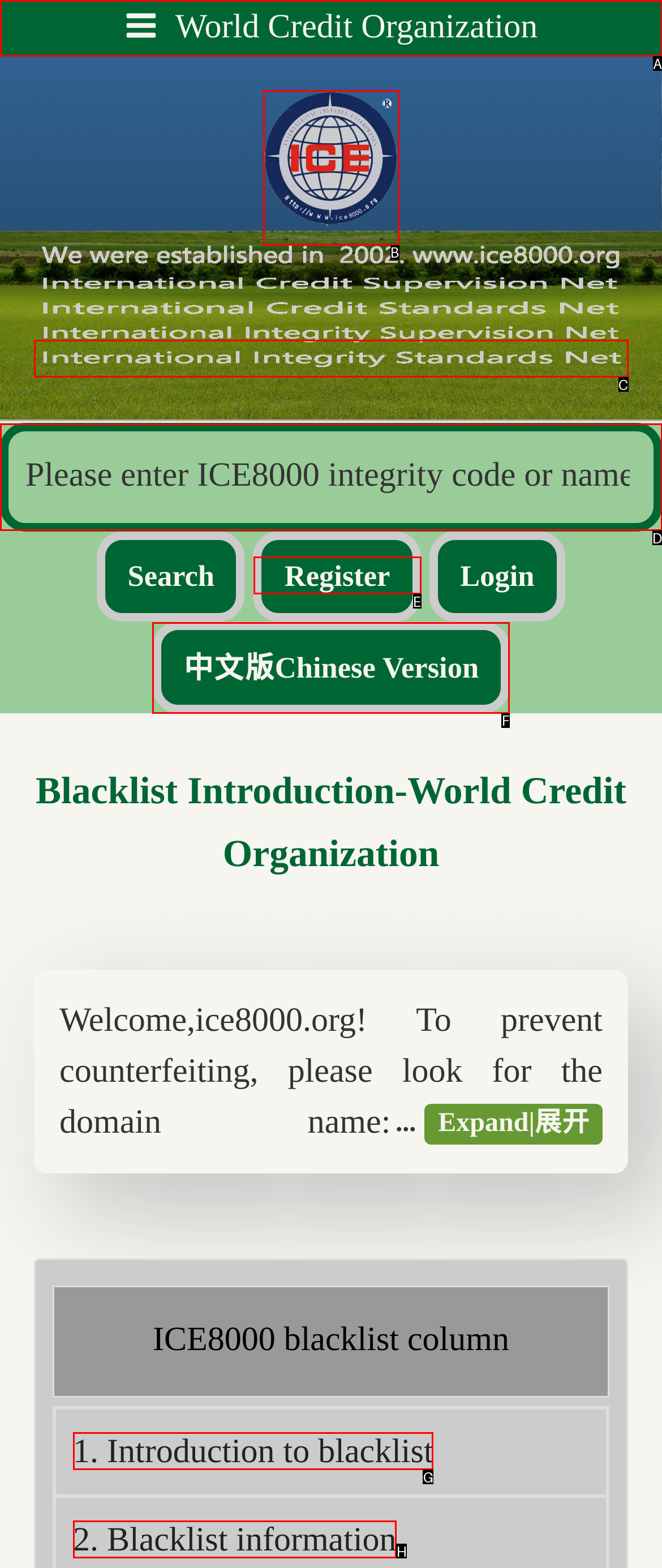Identify the correct HTML element to click for the task: Register for an account. Provide the letter of your choice.

E